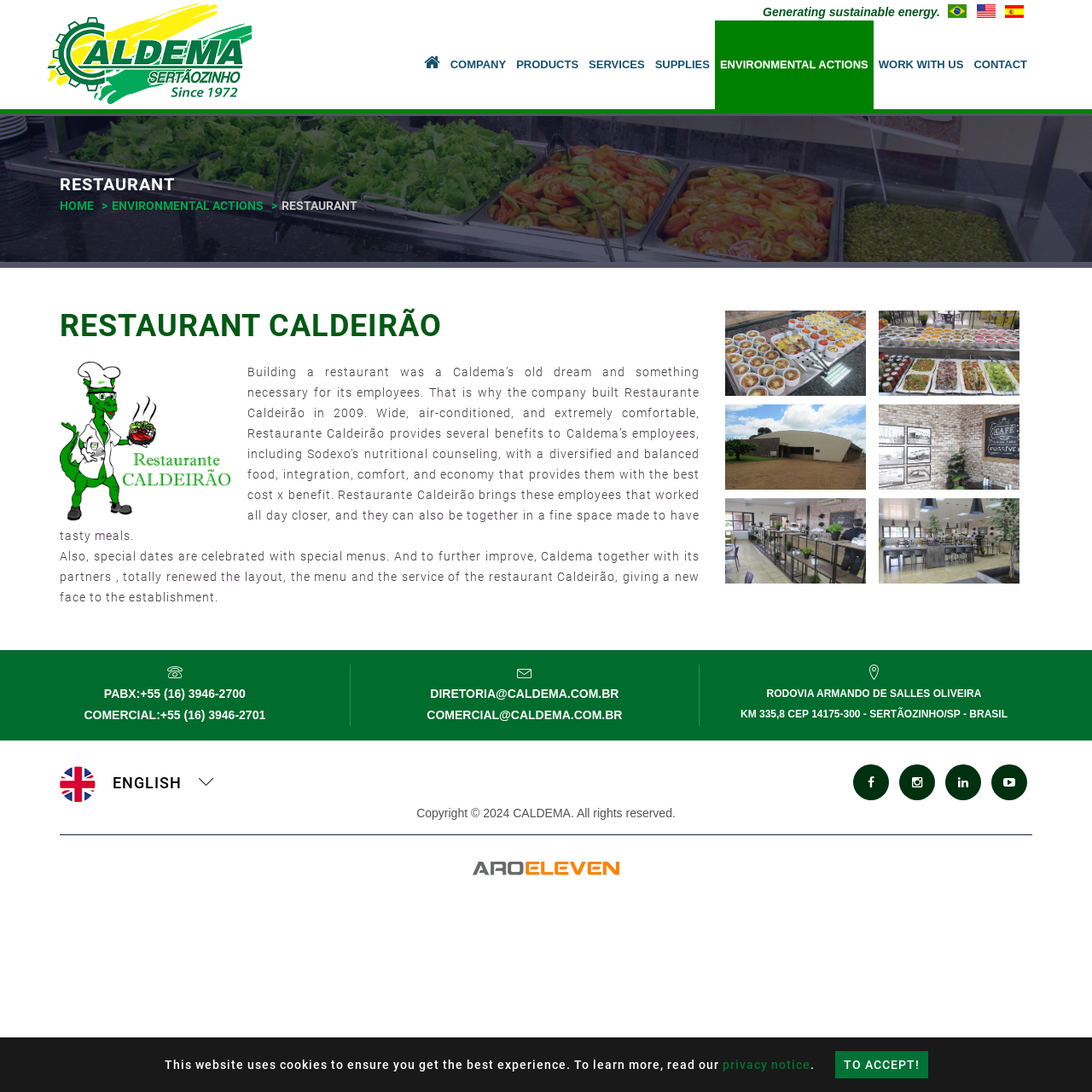Identify the bounding box coordinates of the element that should be clicked to fulfill this task: "Click the COMPANY button". The coordinates should be provided as four float numbers between 0 and 1, i.e., [left, top, right, bottom].

[0.408, 0.019, 0.468, 0.1]